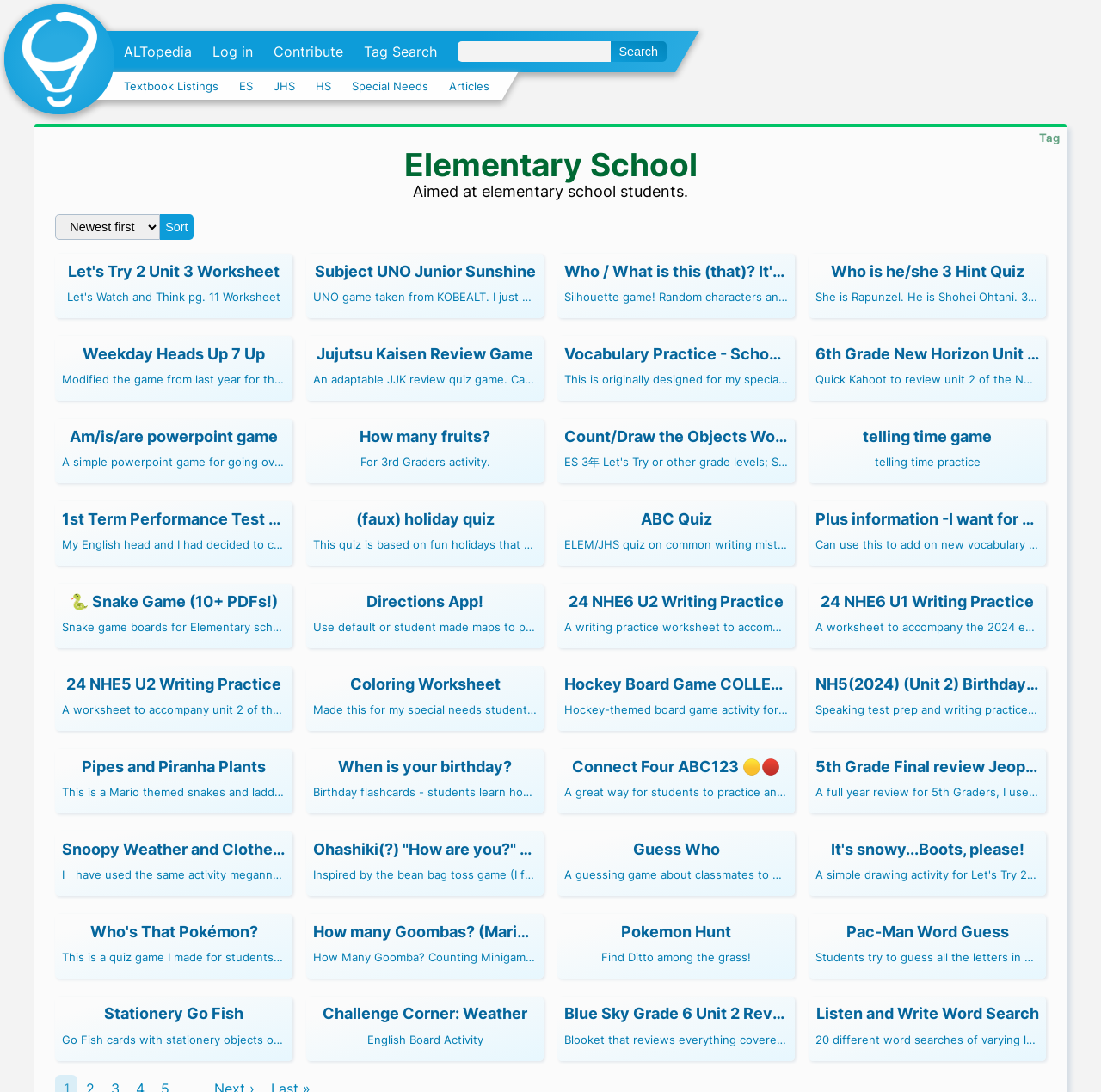Locate the bounding box coordinates of the element you need to click to accomplish the task described by this instruction: "Click the 'Search' button".

[0.555, 0.038, 0.605, 0.057]